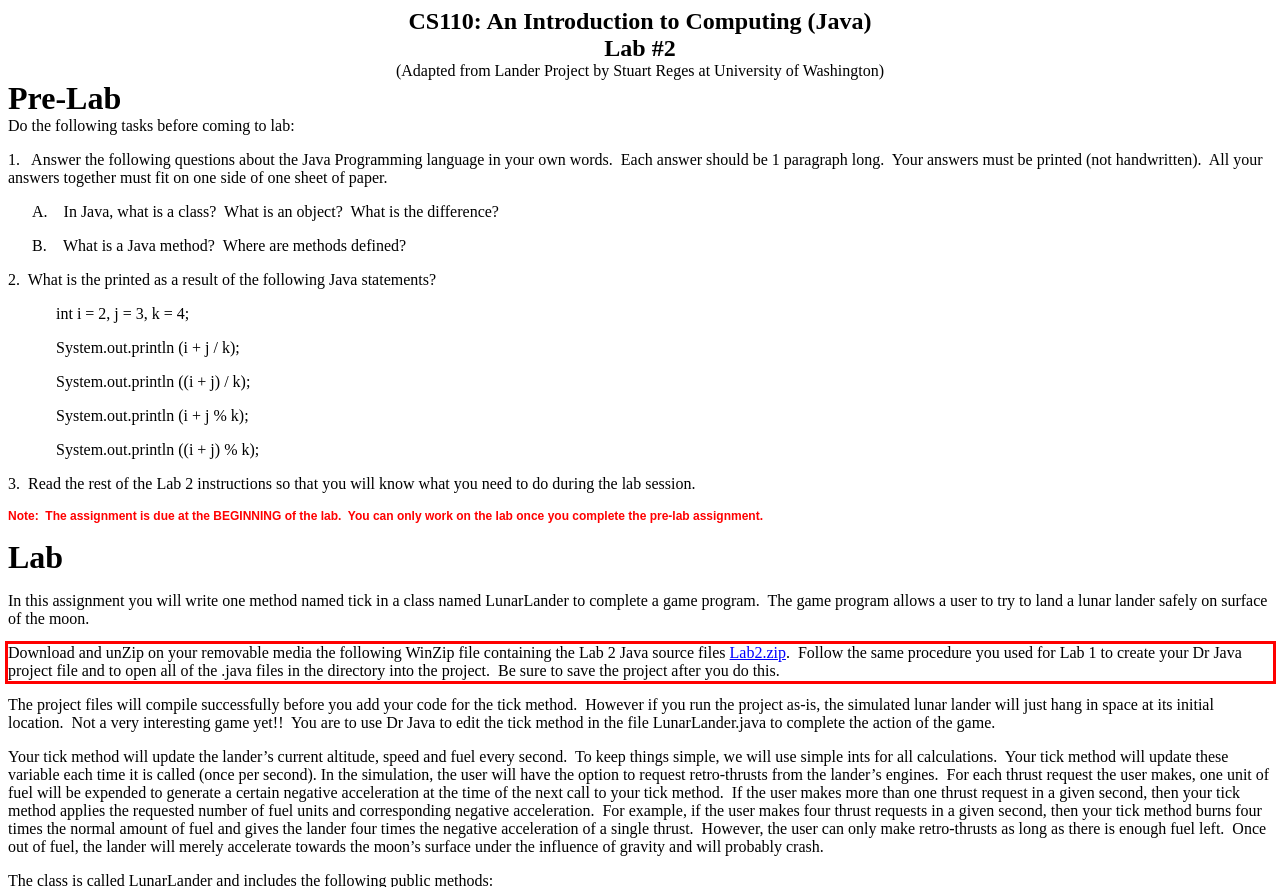Please look at the screenshot provided and find the red bounding box. Extract the text content contained within this bounding box.

Download and unZip on your removable media the following WinZip file containing the Lab 2 Java source files Lab2.zip. Follow the same procedure you used for Lab 1 to create your Dr Java project file and to open all of the .java files in the directory into the project. Be sure to save the project after you do this.